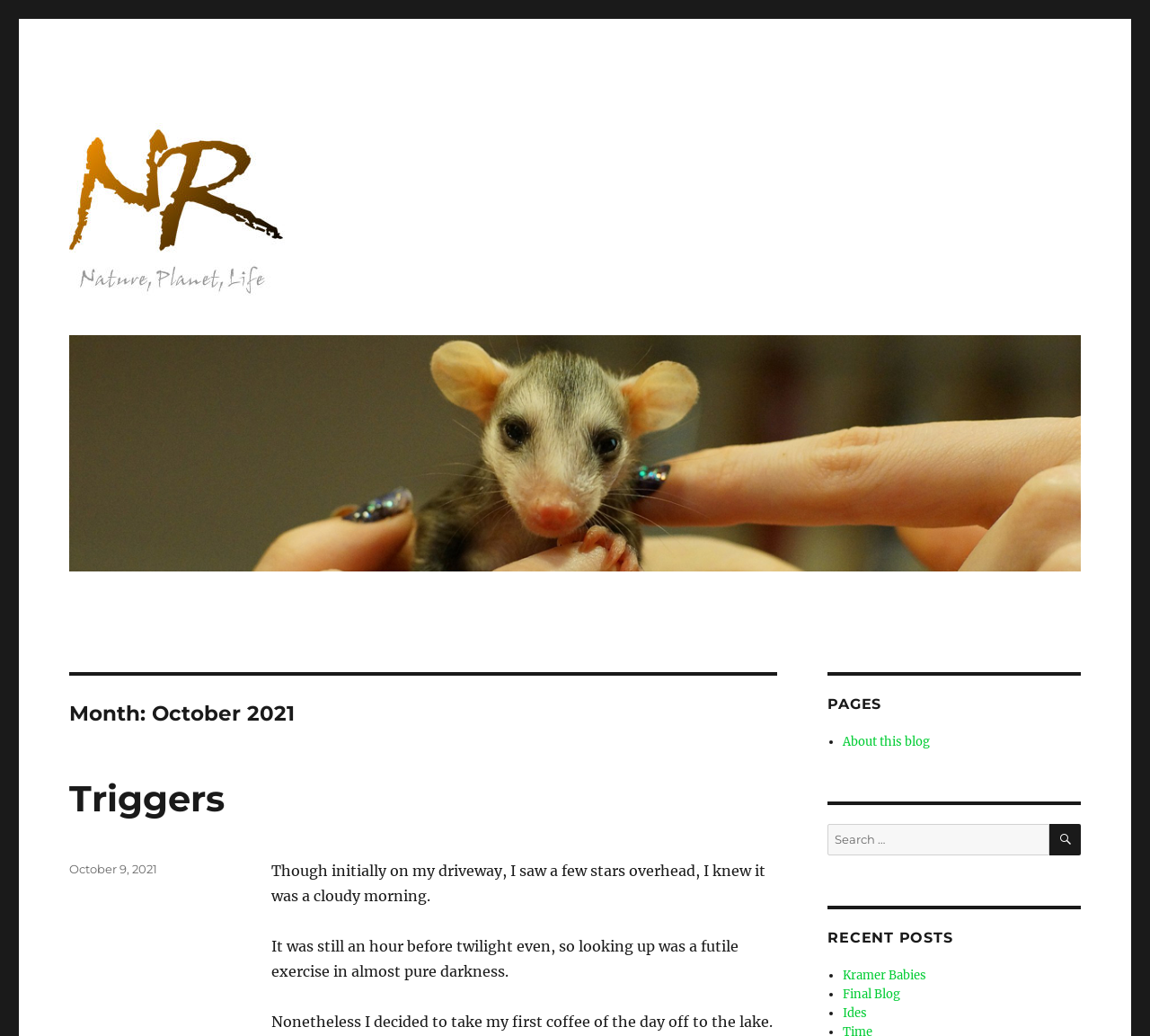Extract the bounding box coordinates for the UI element described by the text: "parent_node: Neville Ronan Blog". The coordinates should be in the form of [left, top, right, bottom] with values between 0 and 1.

[0.06, 0.091, 0.248, 0.299]